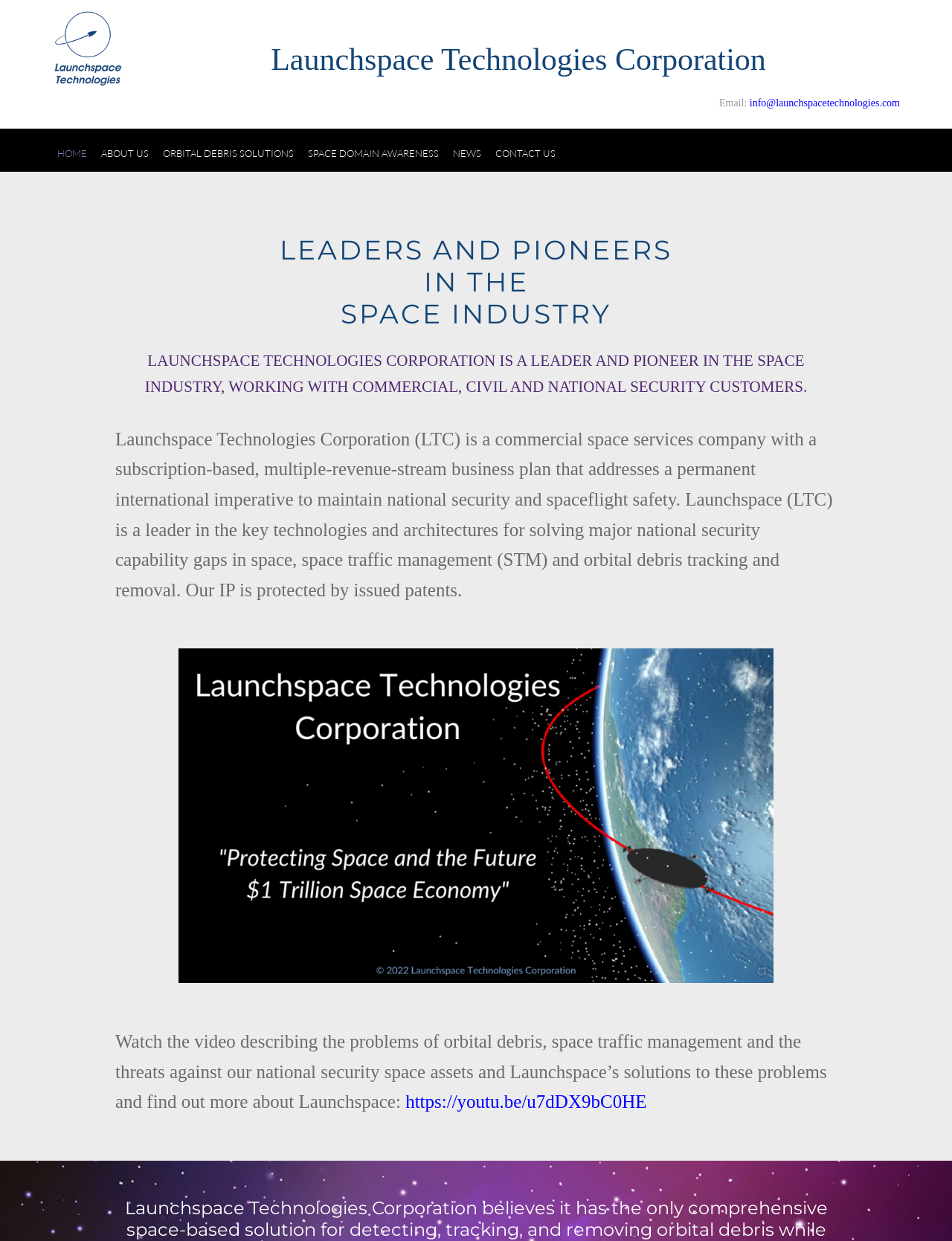Kindly determine the bounding box coordinates for the area that needs to be clicked to execute this instruction: "Go to the ABOUT US page".

[0.106, 0.119, 0.156, 0.128]